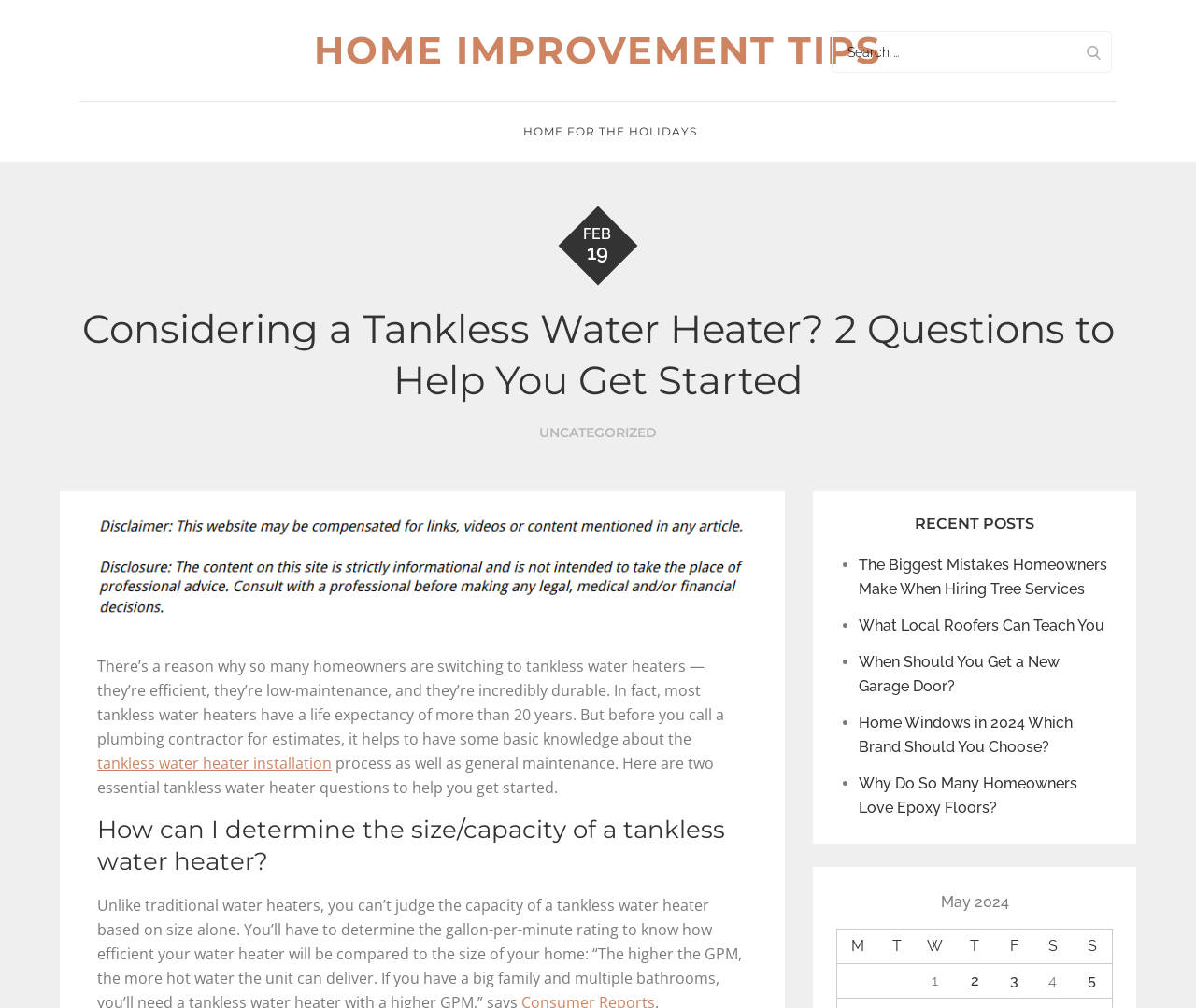How many years can a tankless water heater last?
Answer the question with detailed information derived from the image.

According to the text, 'most tankless water heaters have a life expectancy of more than 20 years', which indicates that a tankless water heater can last for more than 20 years.